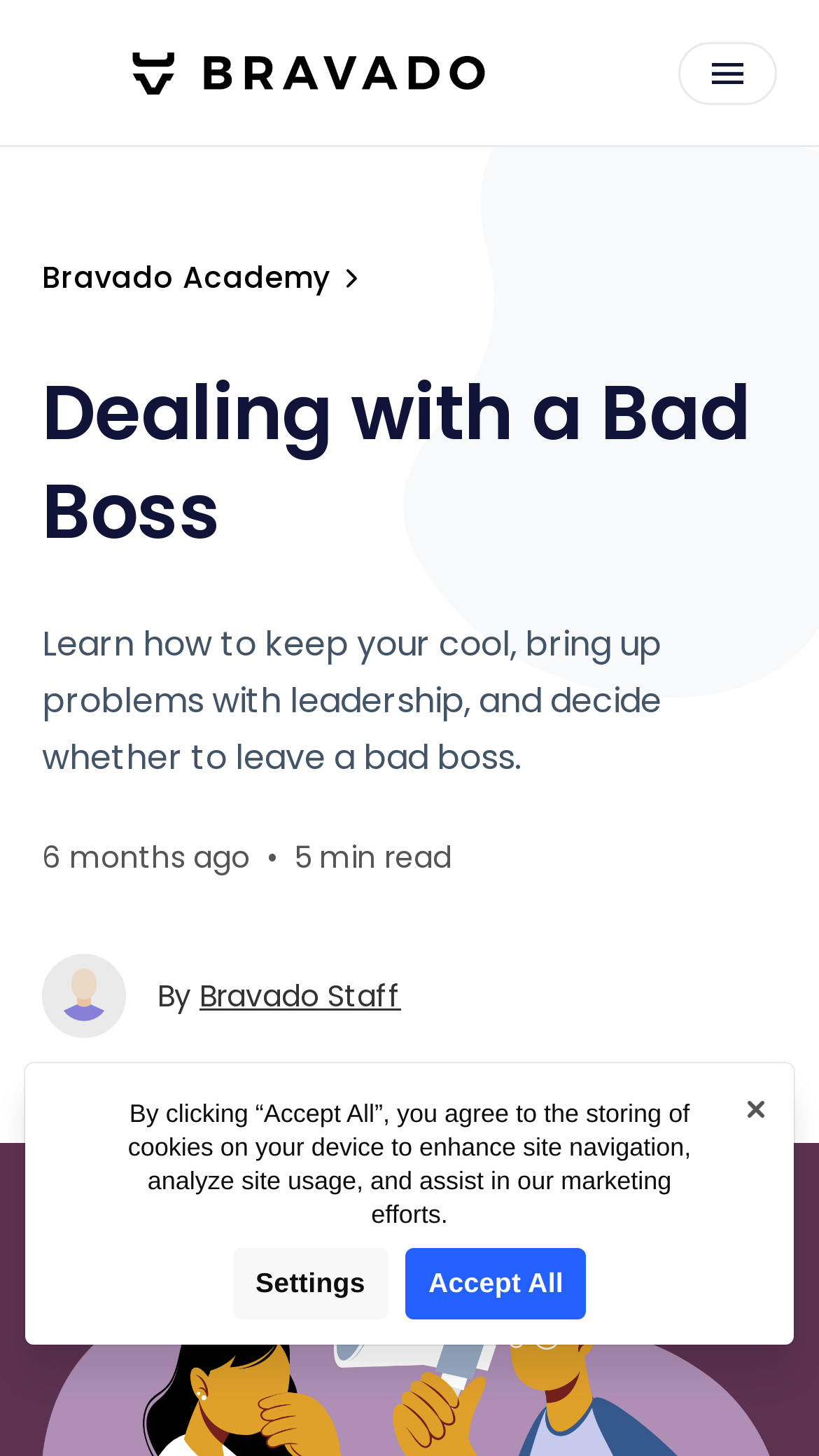What is the topic of the article?
Can you give a detailed and elaborate answer to the question?

I found the answer by looking at the heading of the article, where I saw the text 'Dealing with a Bad Boss'.